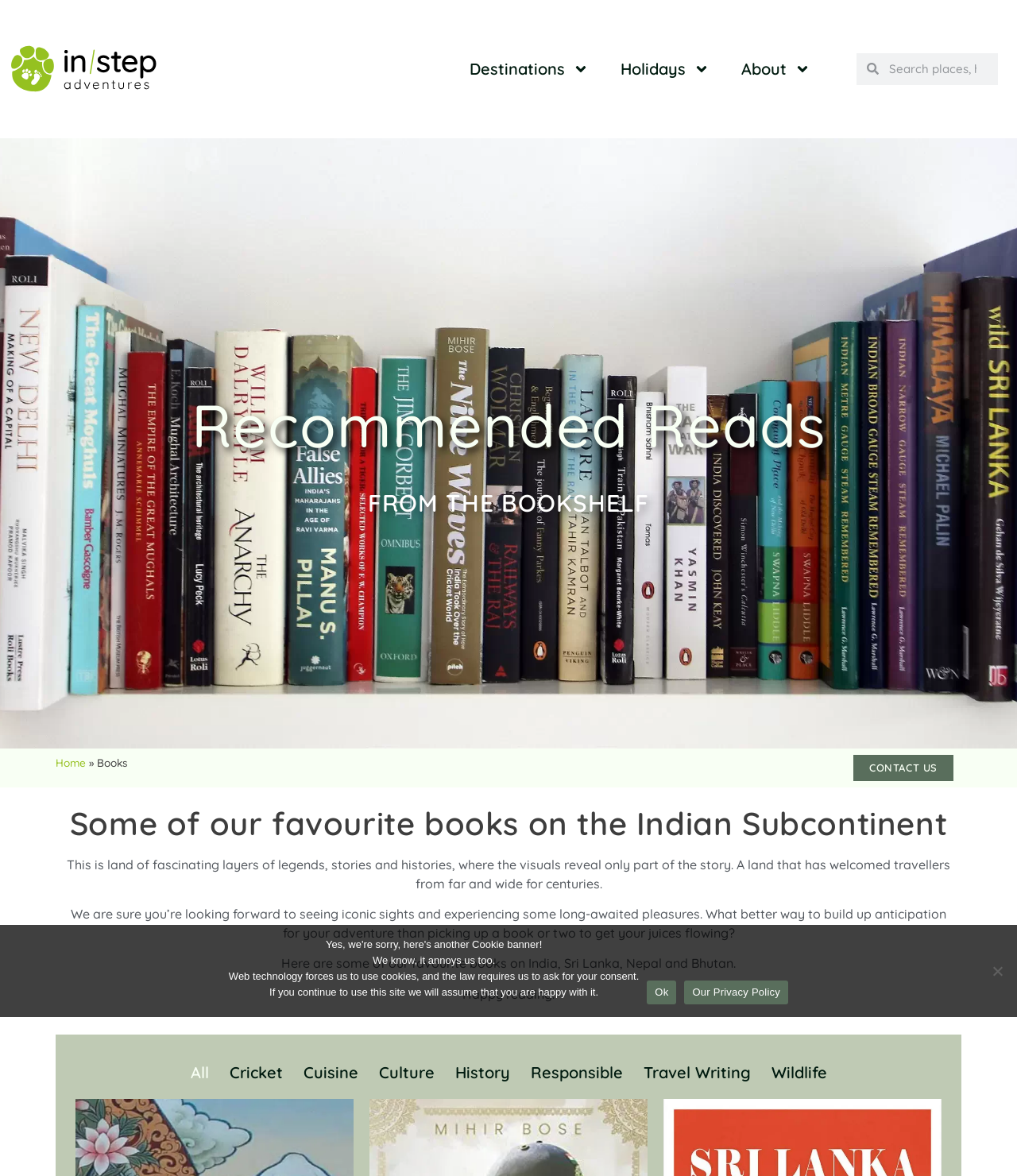How many book categories are listed?
Please respond to the question with a detailed and informative answer.

I counted the number of book categories listed at the bottom of the webpage, which are 'All', 'Cricket', 'Cuisine', 'Culture', 'History', 'Responsible', 'Travel Writing', and 'Wildlife', totaling 8 categories.